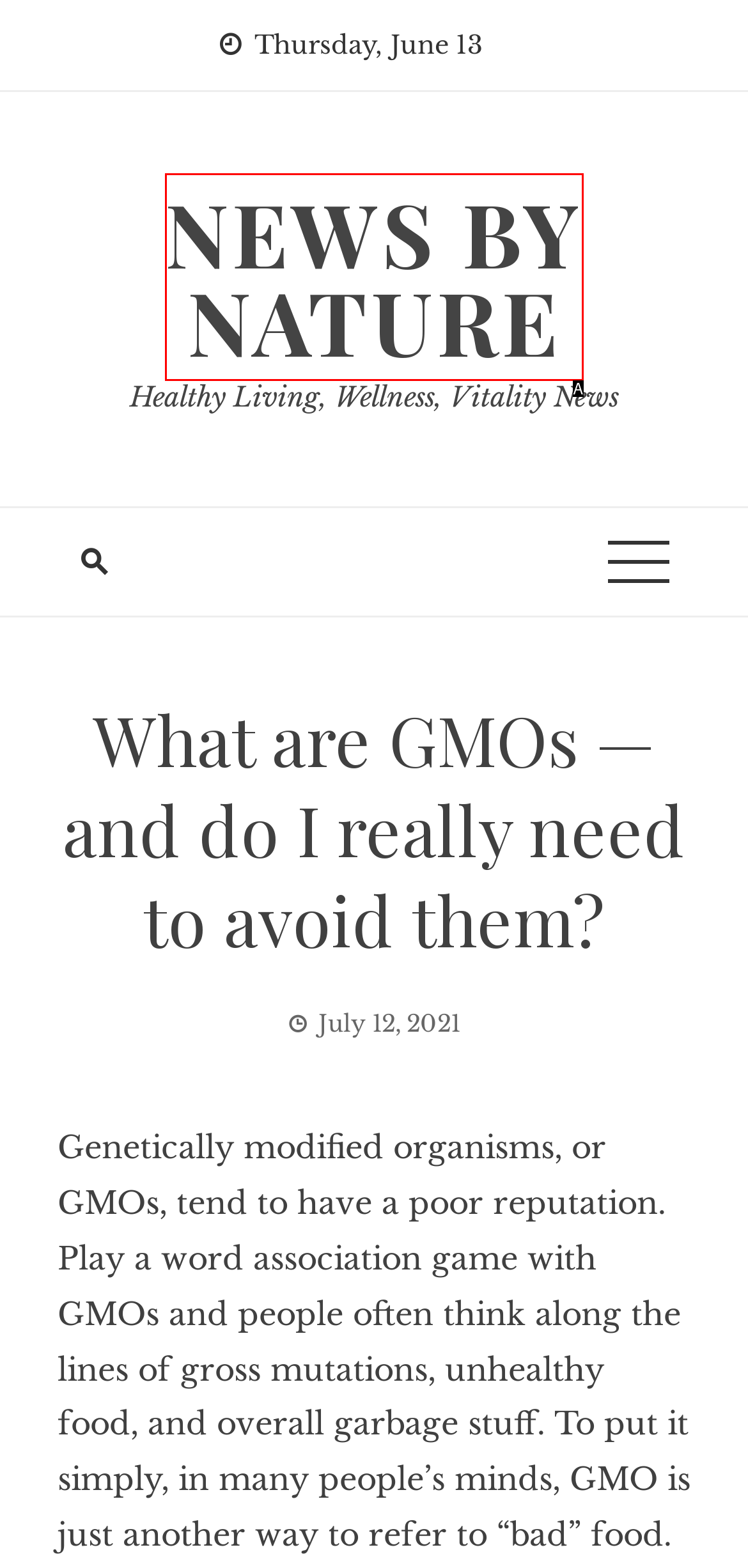Select the HTML element that corresponds to the description: Subscribe. Answer with the letter of the matching option directly from the choices given.

None